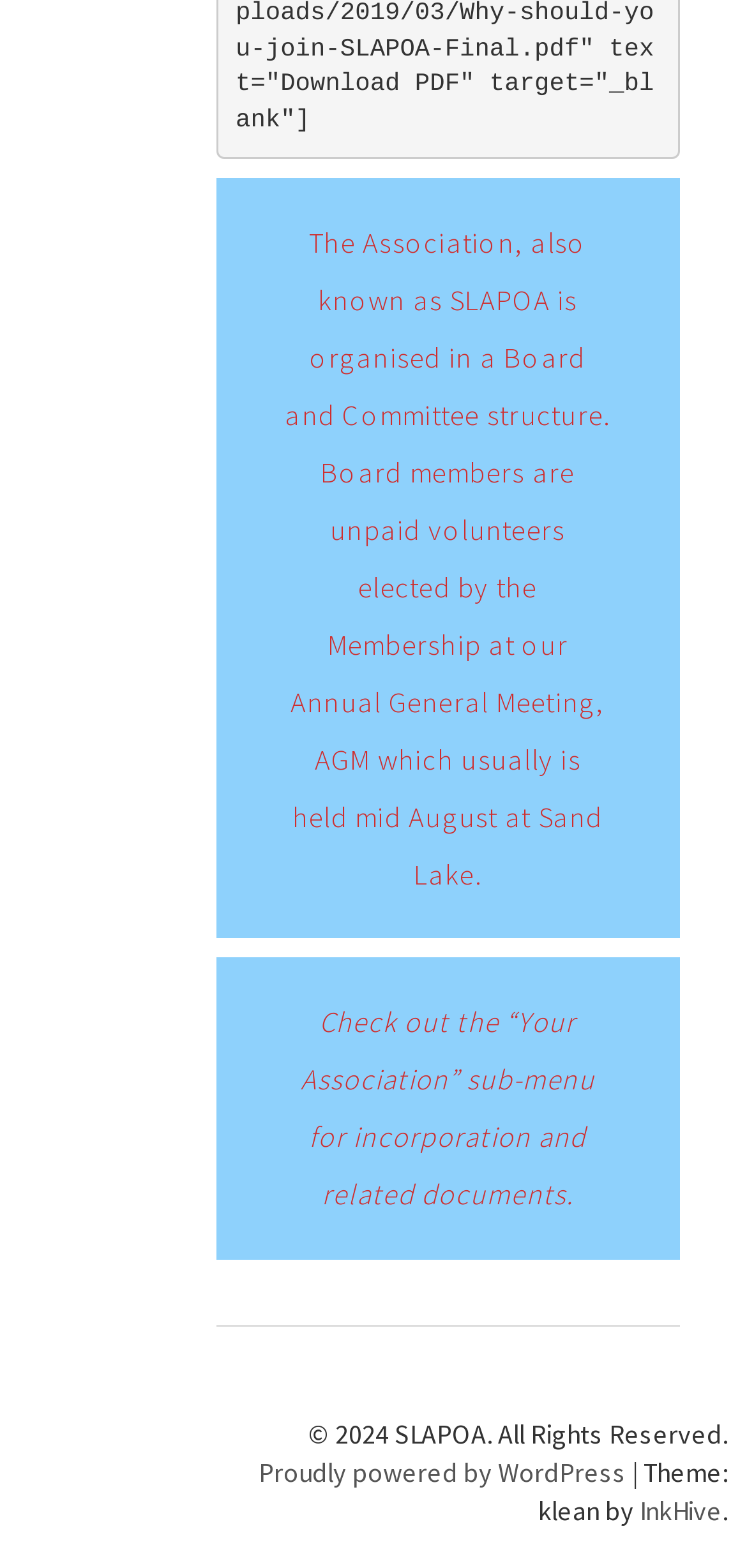Please answer the following query using a single word or phrase: 
What is the name of the platform powering the website?

WordPress